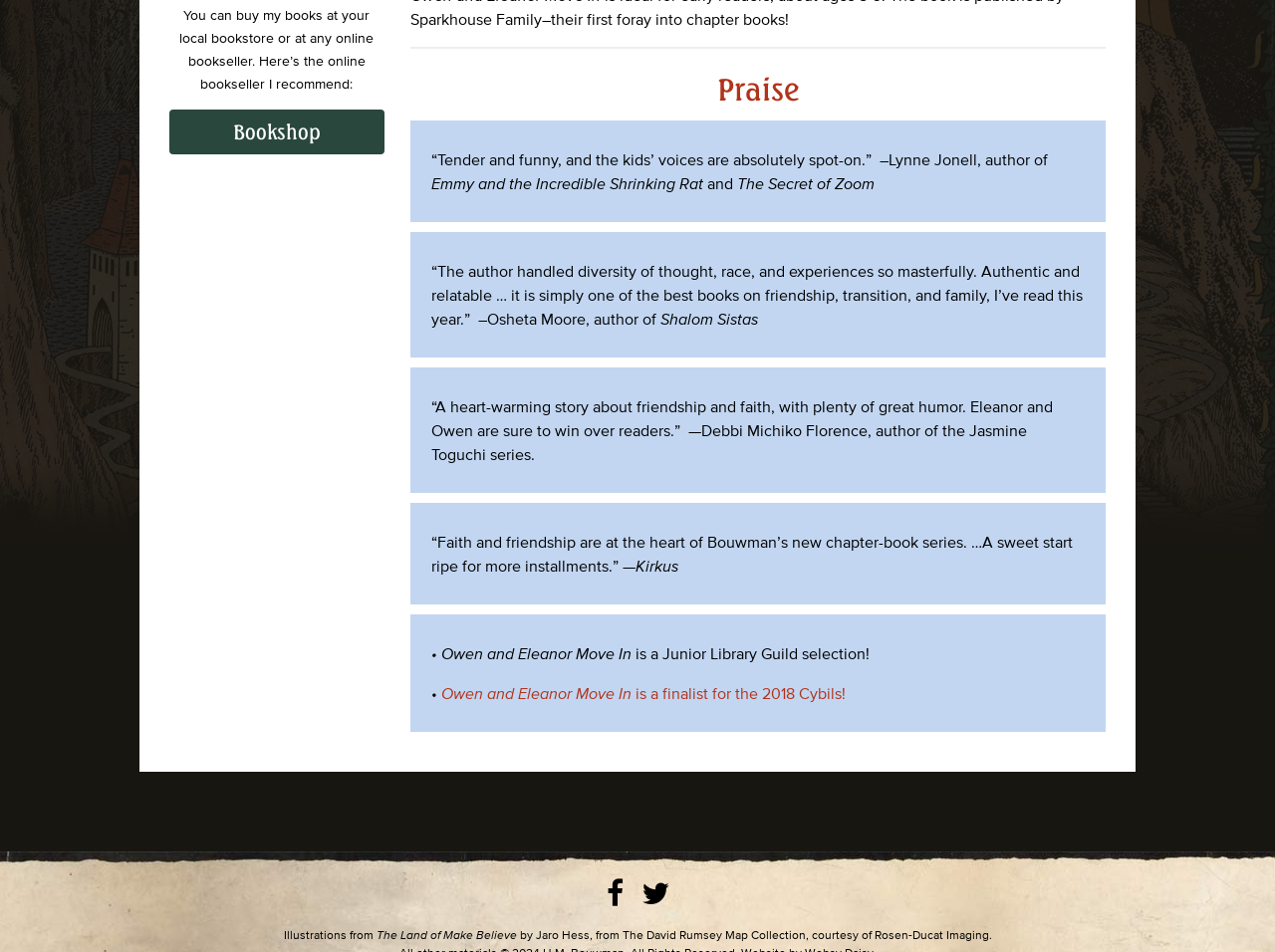Locate the UI element that matches the description Rosen-Ducat Imaging in the webpage screenshot. Return the bounding box coordinates in the format (top-left x, top-left y, bottom-right x, bottom-right y), with values ranging from 0 to 1.

[0.686, 0.974, 0.775, 0.988]